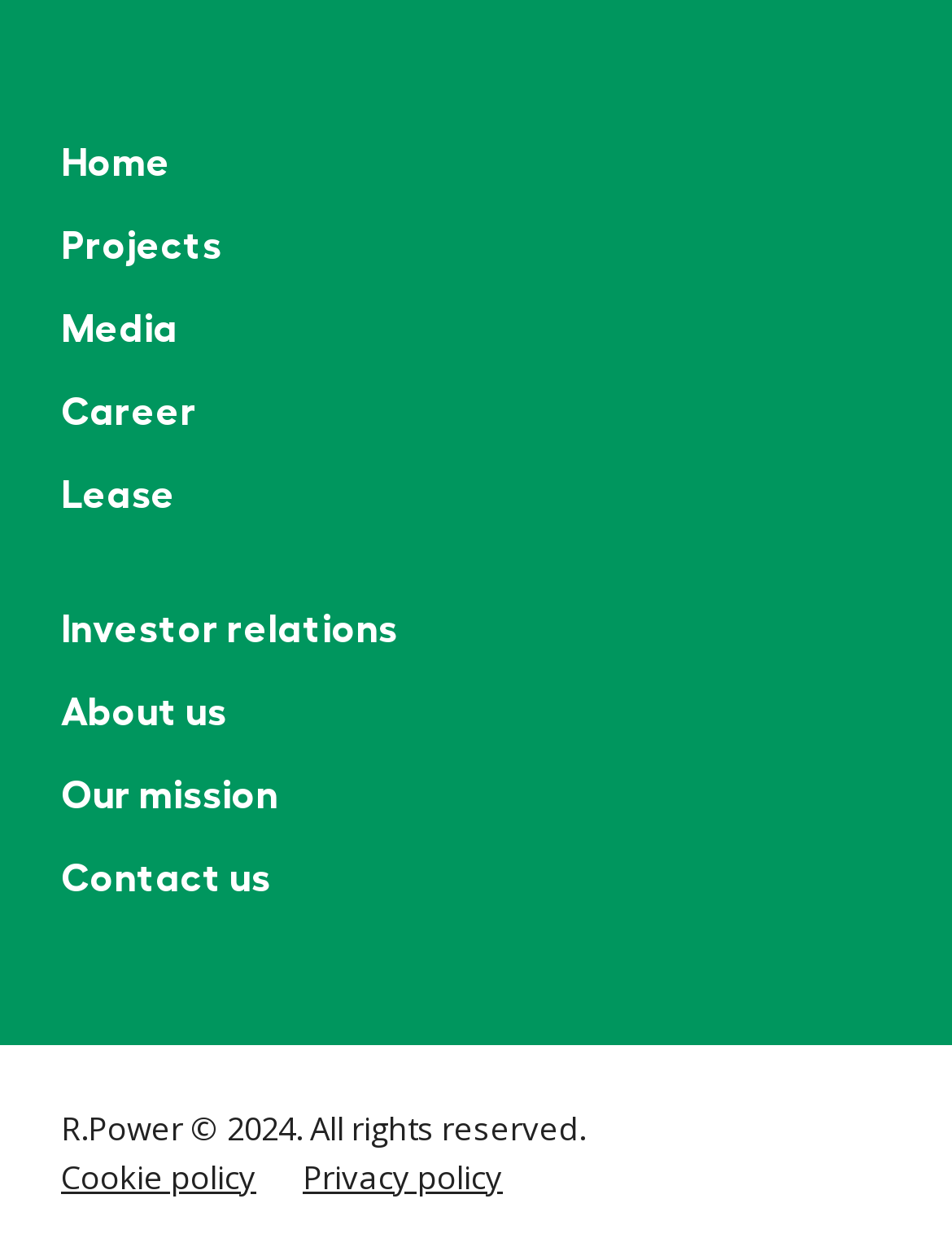Could you locate the bounding box coordinates for the section that should be clicked to accomplish this task: "view Contact us".

[0.064, 0.666, 0.285, 0.732]